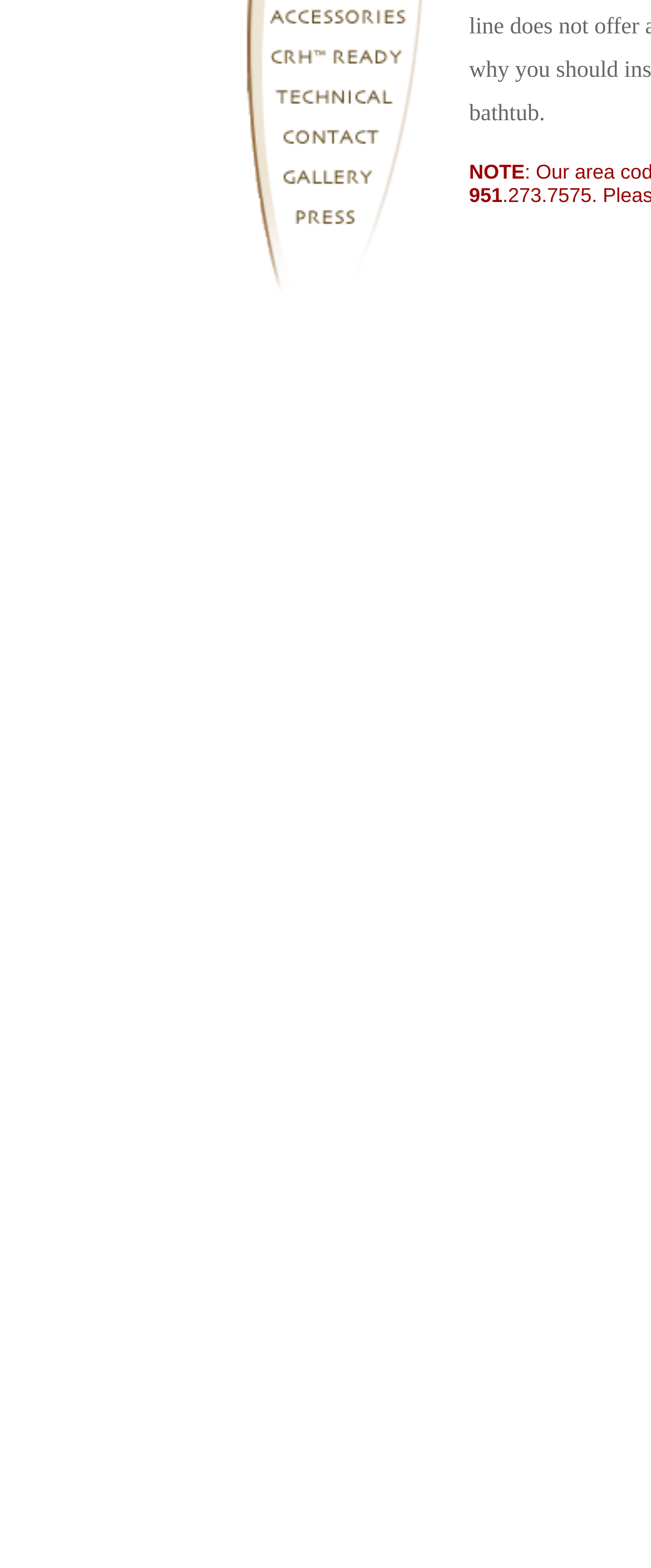Find and provide the bounding box coordinates for the UI element described with: "name="homepage_17"".

[0.0, 0.034, 0.679, 0.052]